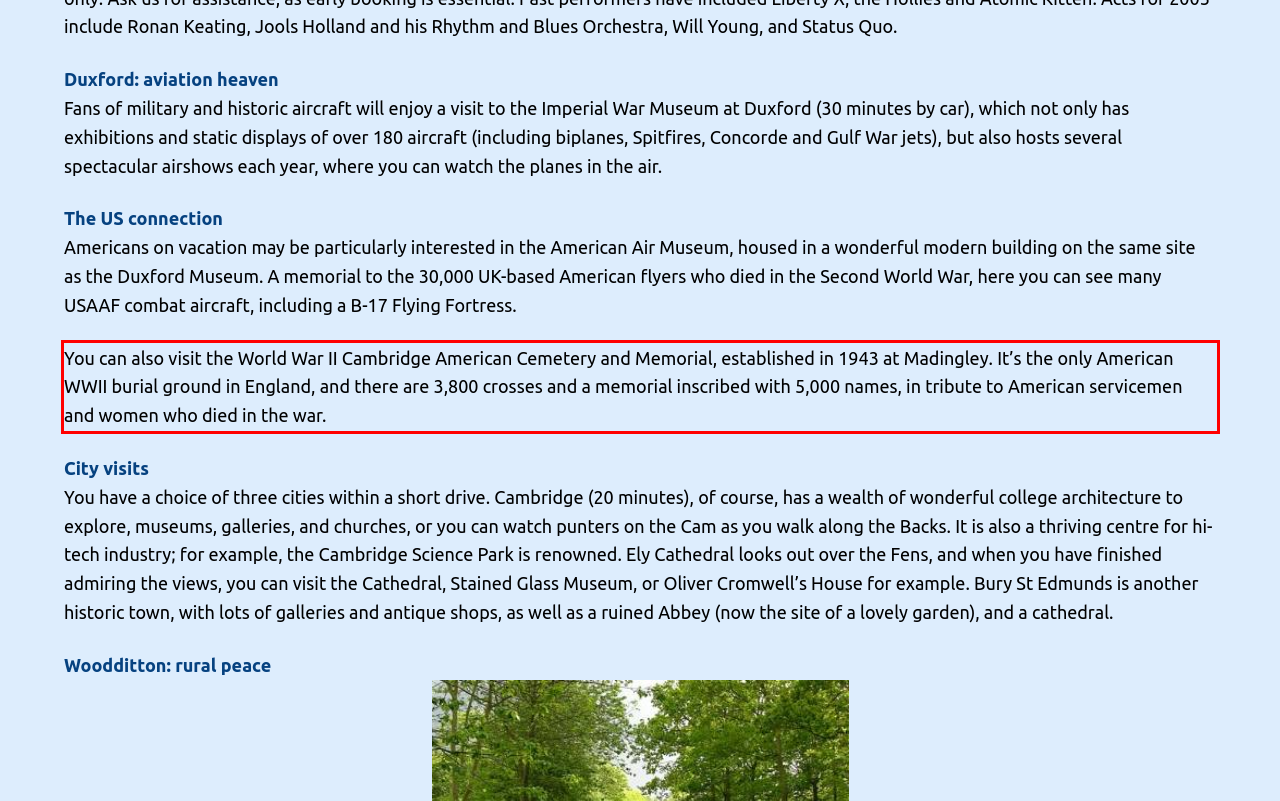Observe the screenshot of the webpage that includes a red rectangle bounding box. Conduct OCR on the content inside this red bounding box and generate the text.

You can also visit the World War II Cambridge American Cemetery and Memorial, established in 1943 at Madingley. It’s the only American WWII burial ground in England, and there are 3,800 crosses and a memorial inscribed with 5,000 names, in tribute to American servicemen and women who died in the war.